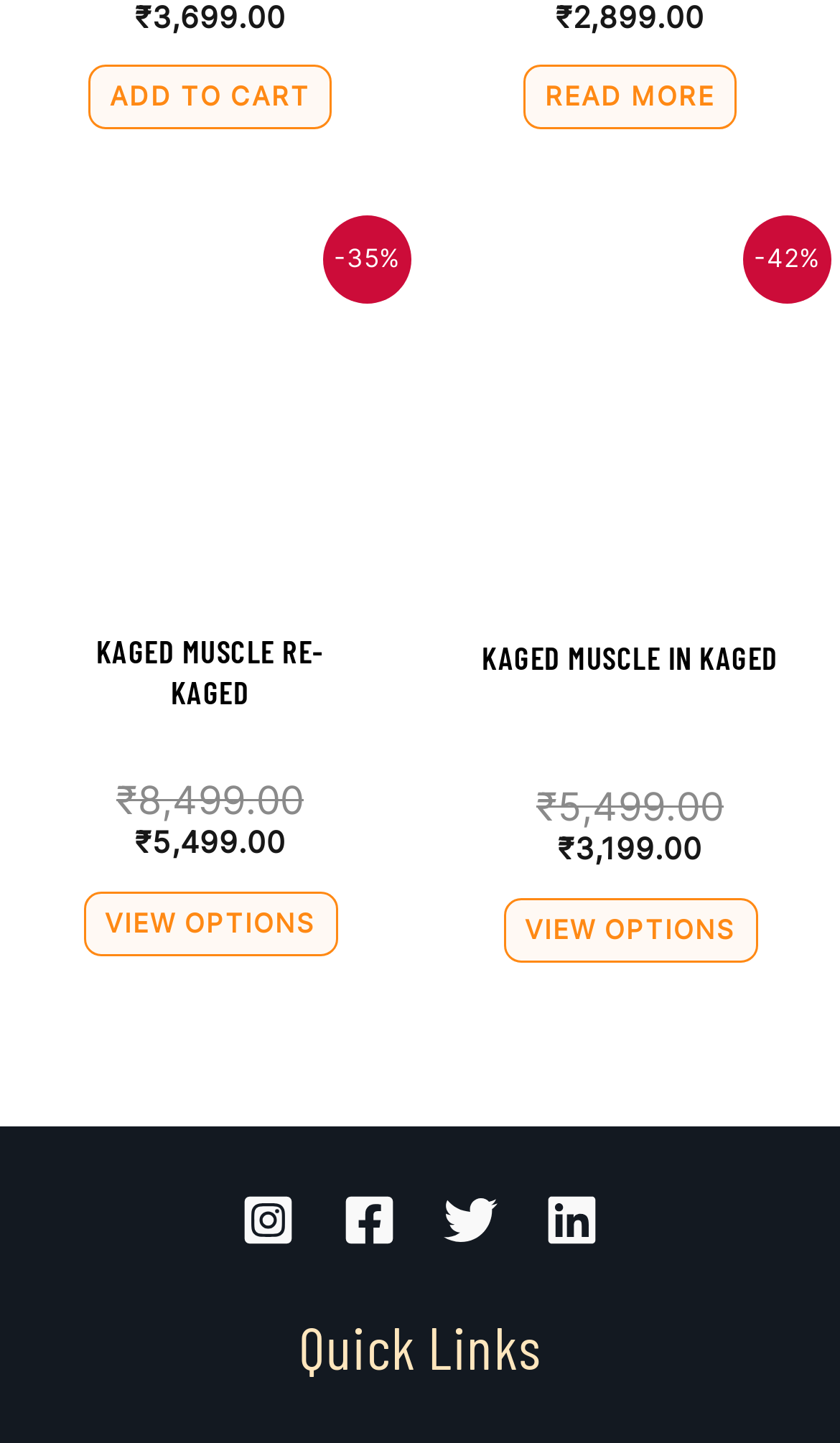Could you provide the bounding box coordinates for the portion of the screen to click to complete this instruction: "View options for Kaged Muscle Re-Kaged"?

[0.099, 0.618, 0.401, 0.662]